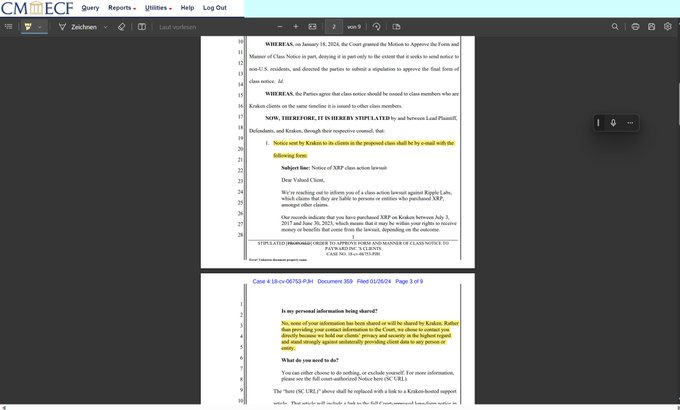What is the concern in the legal battle?
Give a one-word or short phrase answer based on the image.

User privacy and data protection